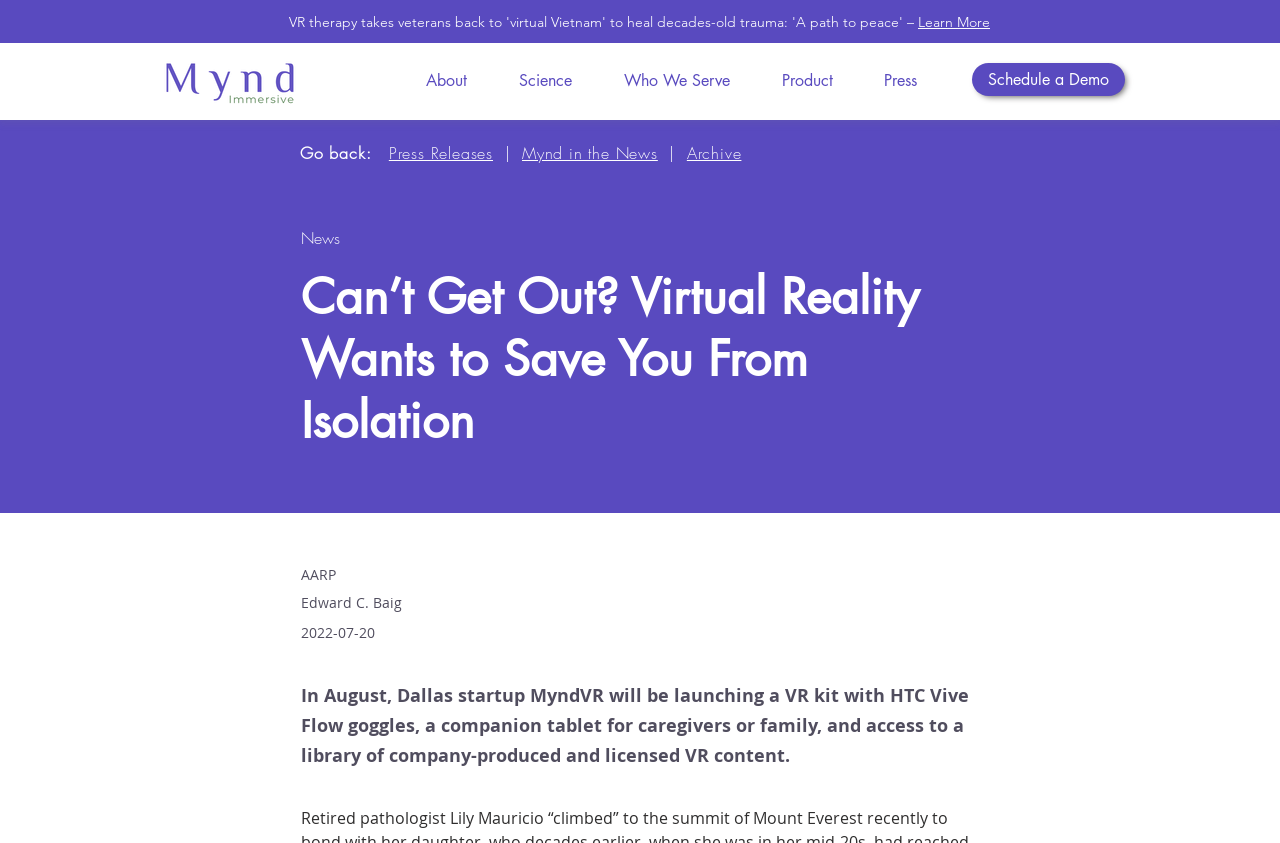Locate the bounding box coordinates of the element to click to perform the following action: 'Go to the 'Product' page'. The coordinates should be given as four float values between 0 and 1, in the form of [left, top, right, bottom].

[0.591, 0.066, 0.67, 0.126]